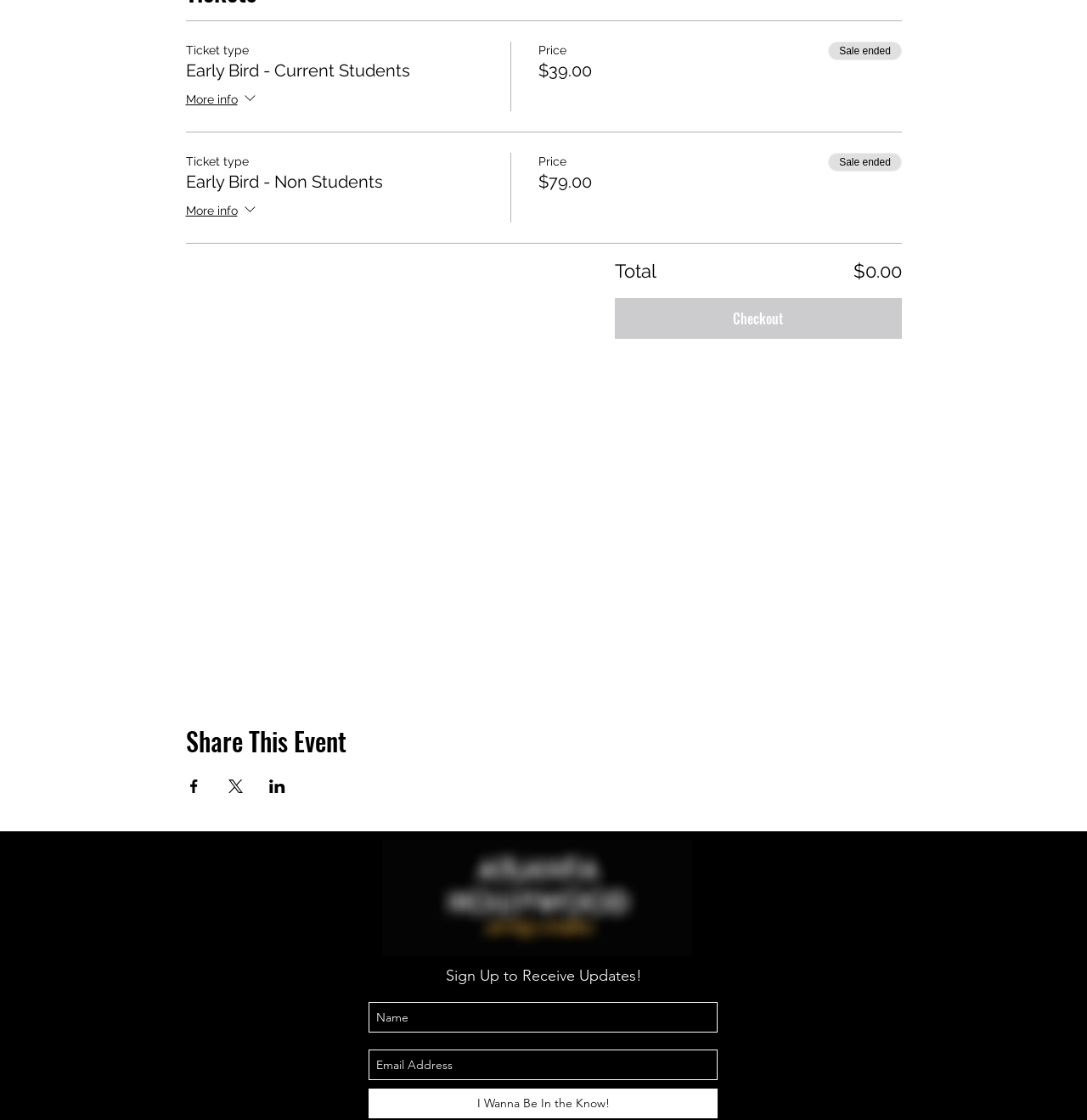What is the total cost of the tickets?
From the image, respond with a single word or phrase.

$0.00